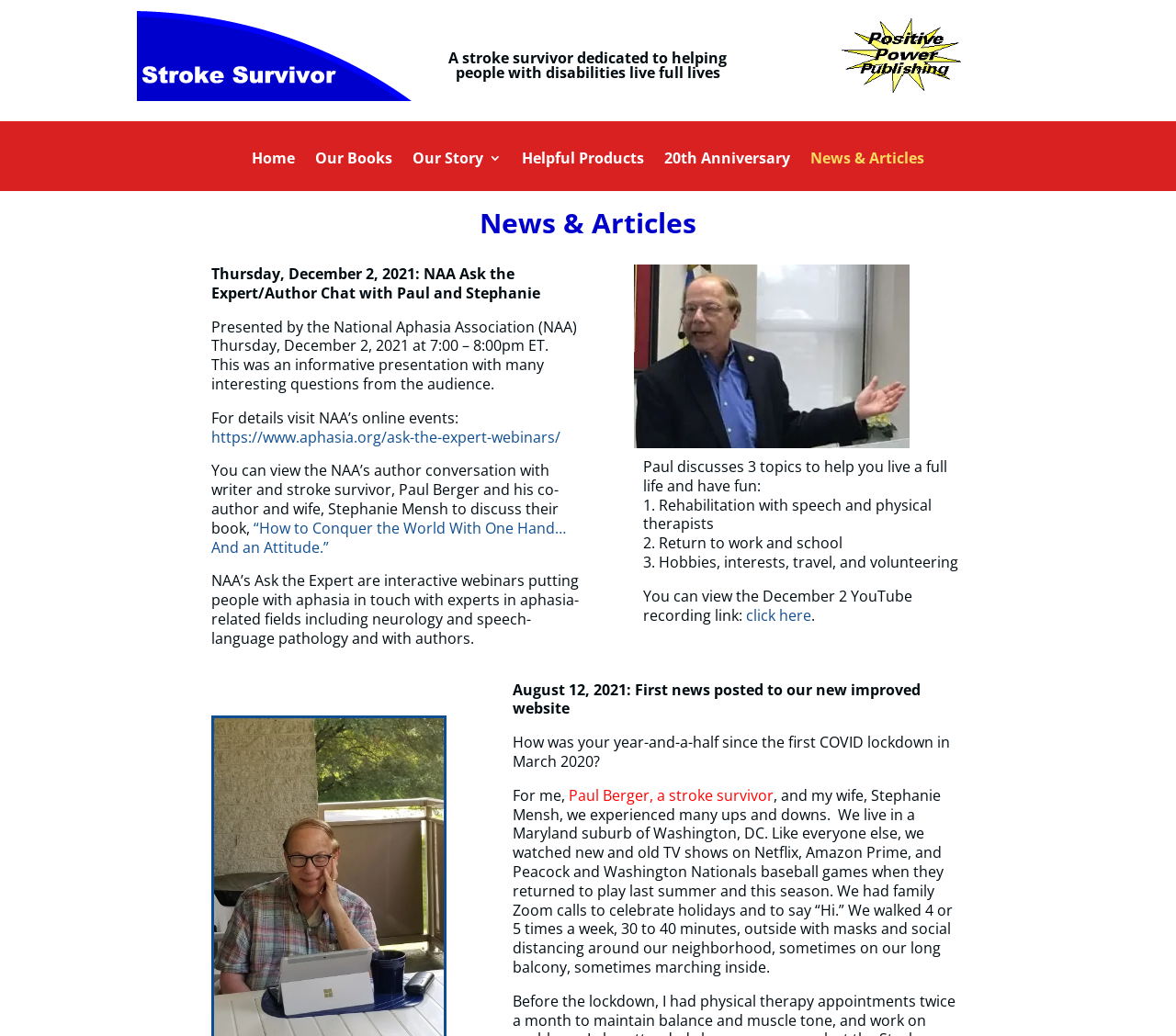Identify the bounding box coordinates for the element that needs to be clicked to fulfill this instruction: "Go to the 20th Anniversary page". Provide the coordinates in the format of four float numbers between 0 and 1: [left, top, right, bottom].

[0.565, 0.146, 0.672, 0.184]